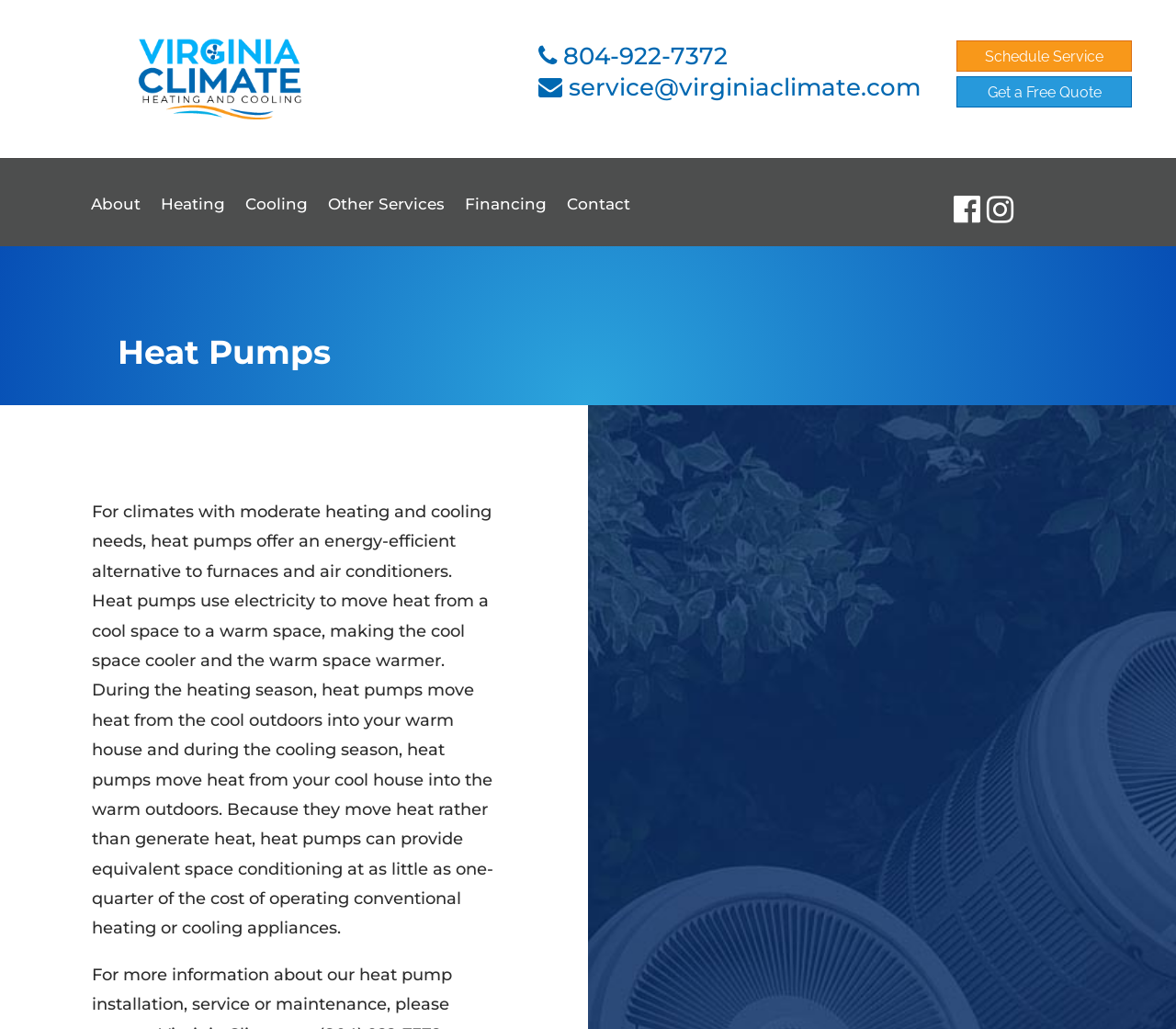Provide a single word or phrase answer to the question: 
What is the purpose of heat pumps?

To provide energy-efficient alternative to furnaces and air conditioners